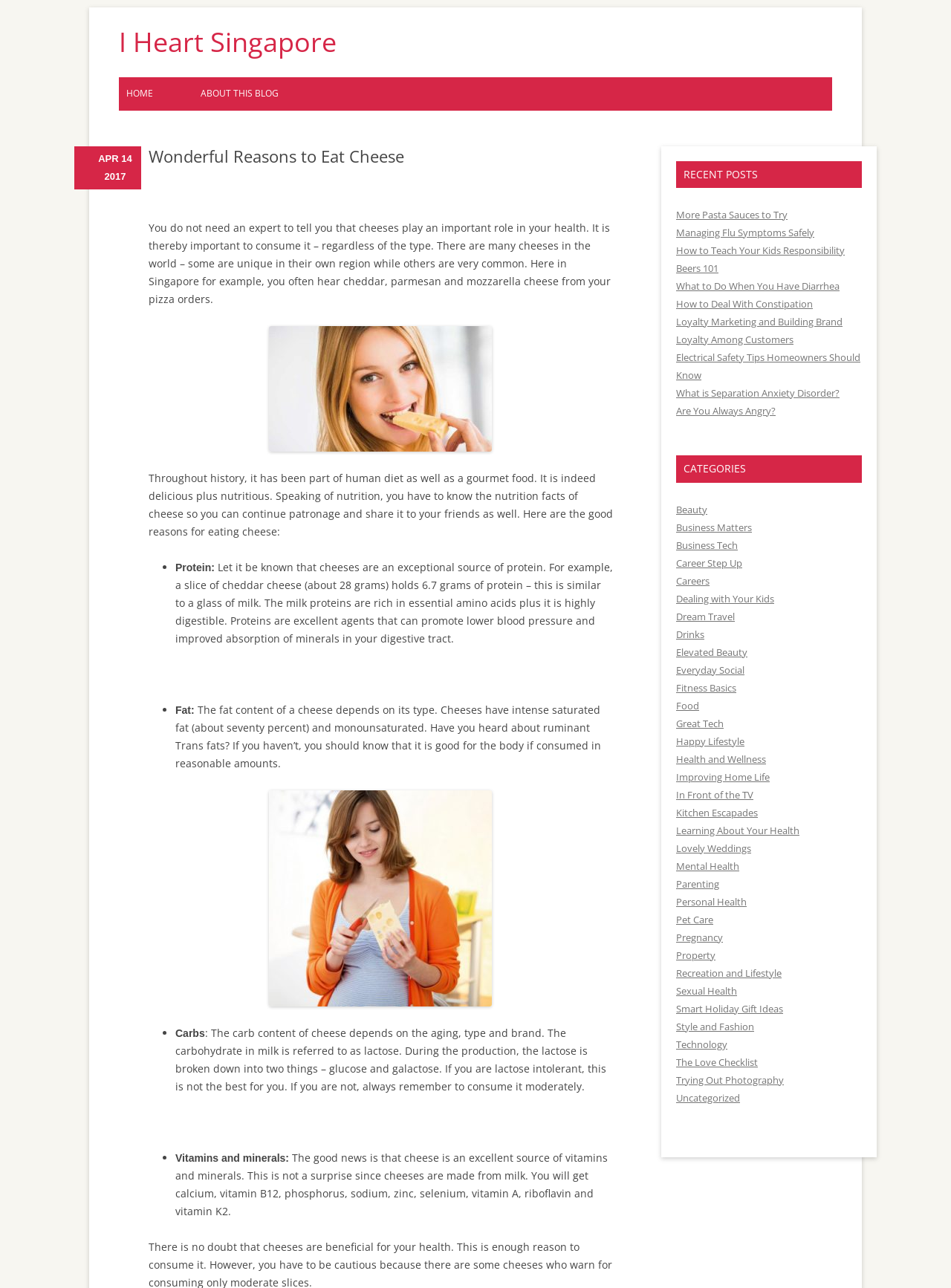Please identify the bounding box coordinates of the element I need to click to follow this instruction: "Read the article 'Wonderful Reasons to Eat Cheese'".

[0.156, 0.113, 0.645, 0.129]